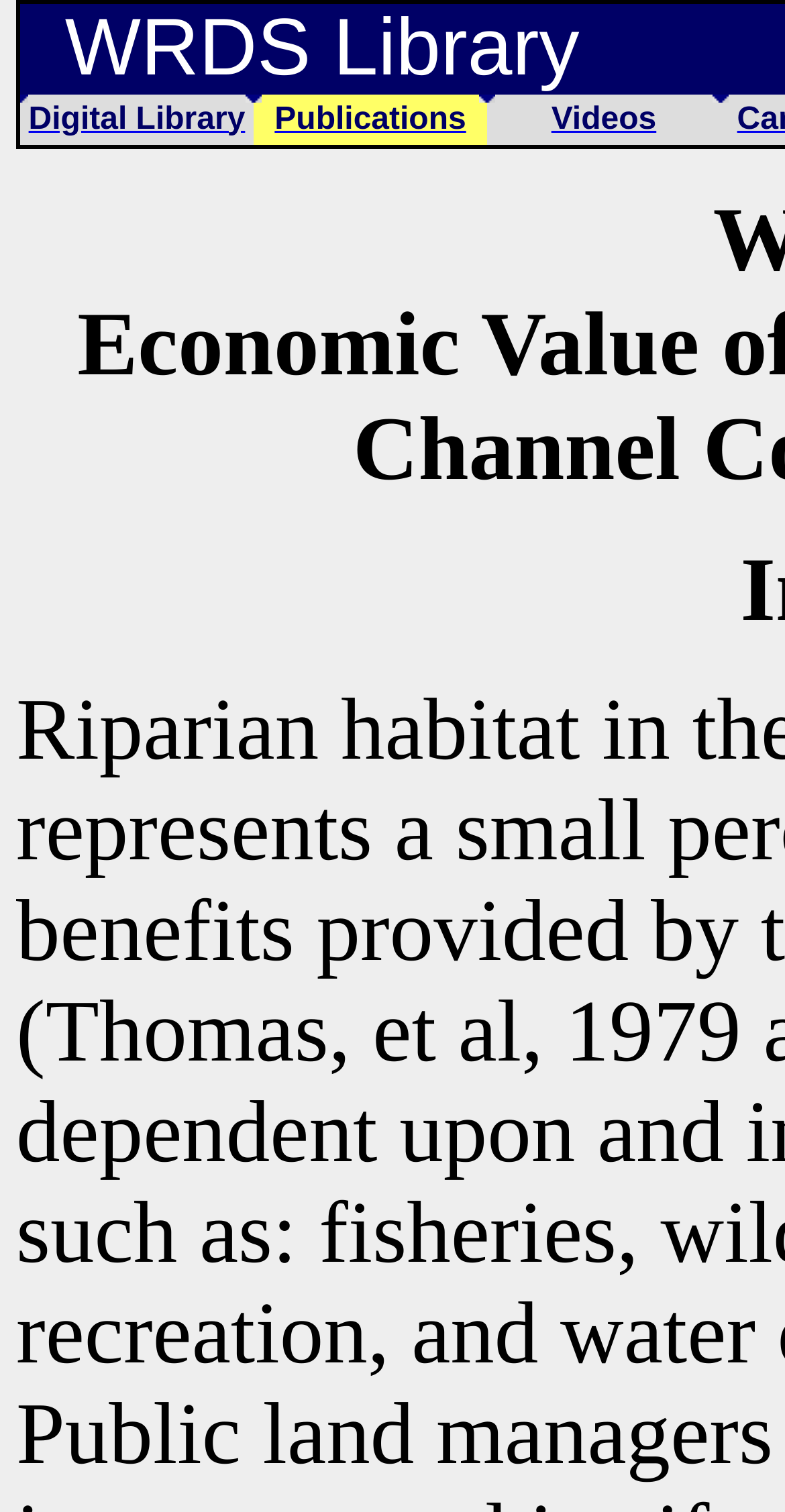Provide the bounding box for the UI element matching this description: "Digital Library".

[0.036, 0.067, 0.312, 0.09]